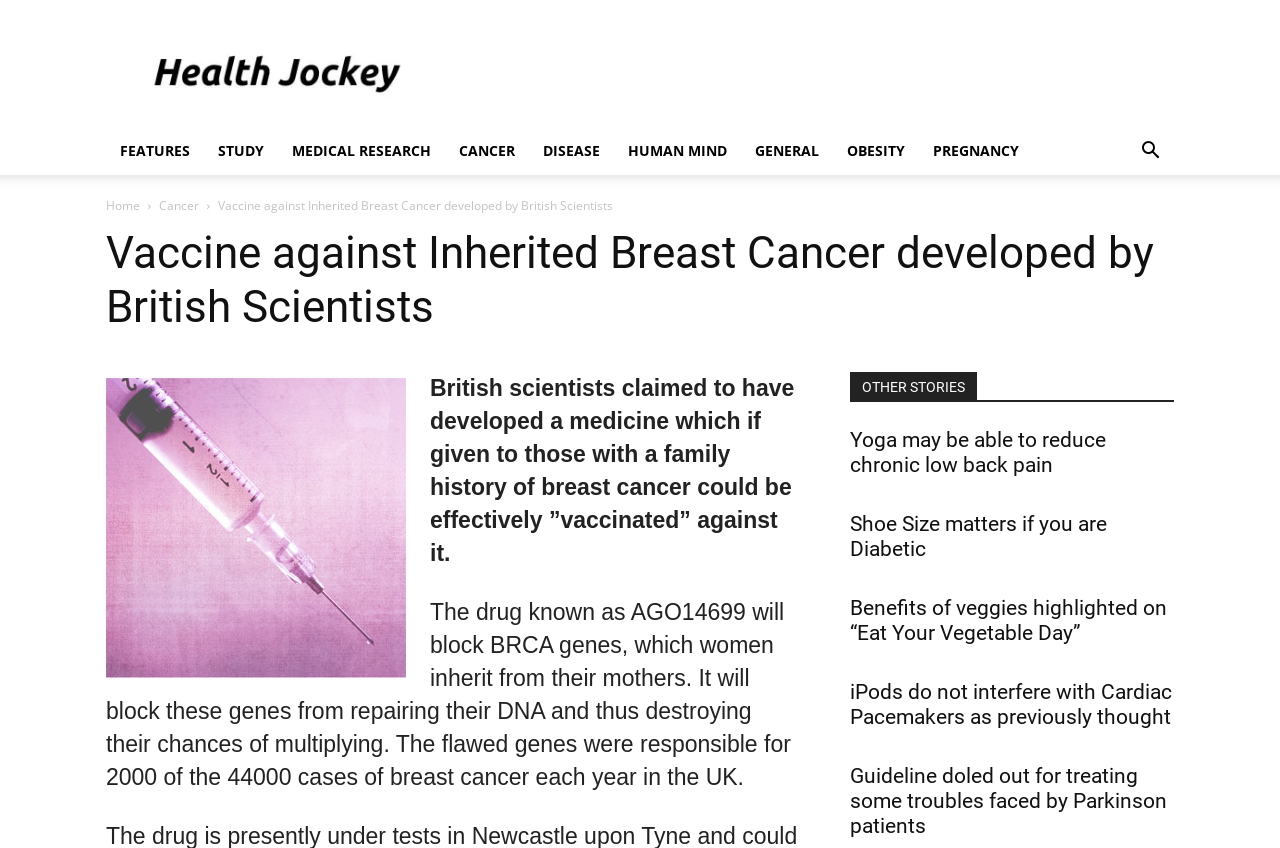Find the bounding box coordinates of the element you need to click on to perform this action: 'Click the 'Yoga may be able to reduce chronic low back pain' link'. The coordinates should be represented by four float values between 0 and 1, in the format [left, top, right, bottom].

[0.664, 0.505, 0.864, 0.562]